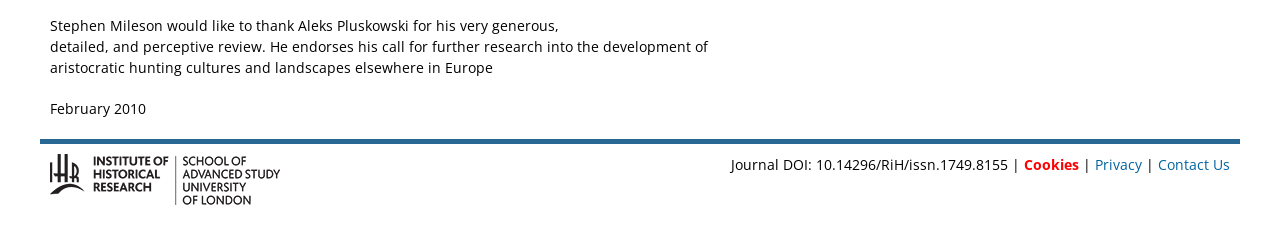What is the logo at the bottom of the webpage?
Please provide a comprehensive answer to the question based on the webpage screenshot.

The webpage contains an image element with a description 'IHR Logo' at the bottom of the page. This image is likely a logo, and it is the only logo mentioned on the webpage.